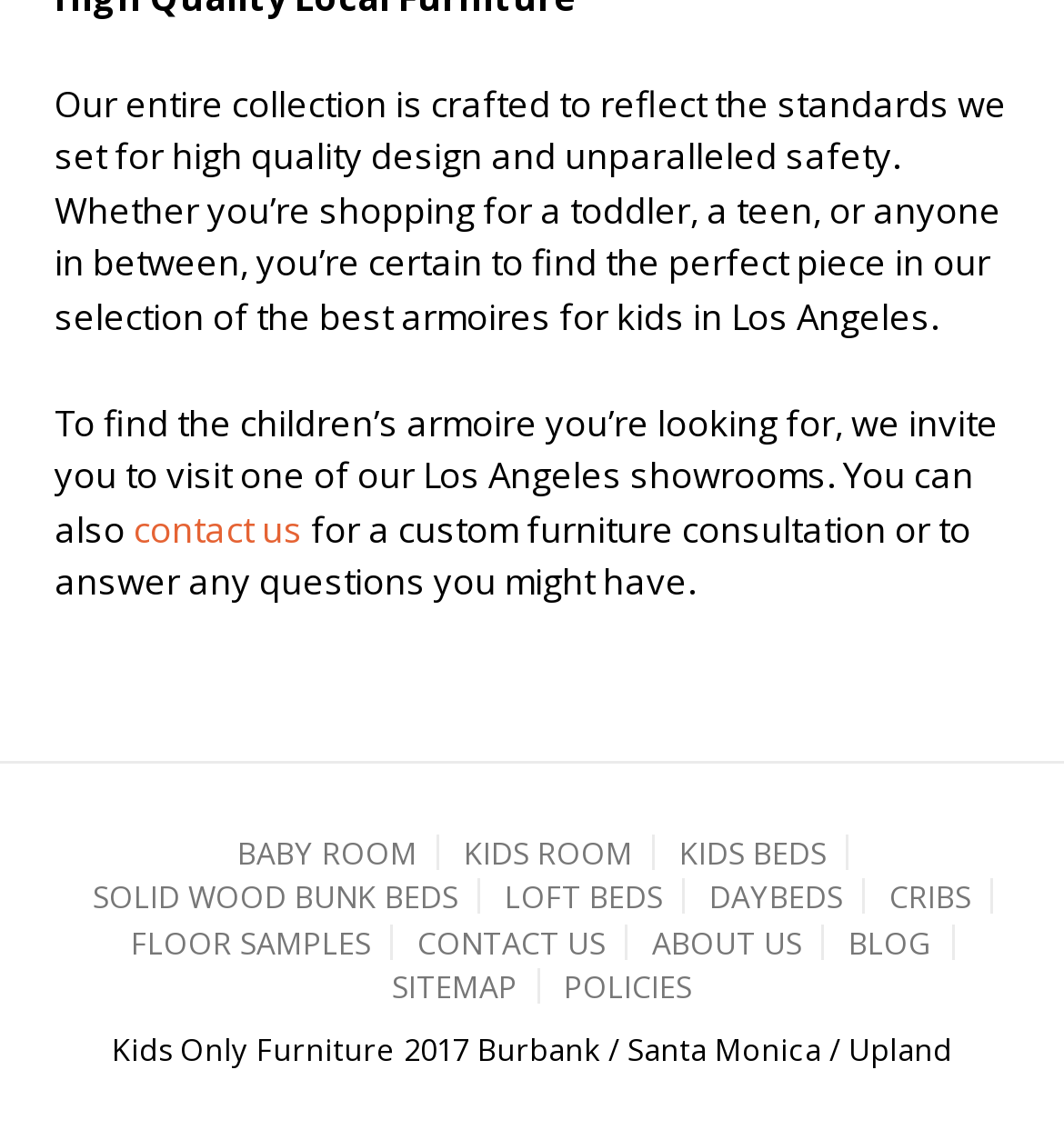Provide your answer in one word or a succinct phrase for the question: 
What are the different categories of kids furniture available on the website?

Baby room, kids room, kids beds, etc.